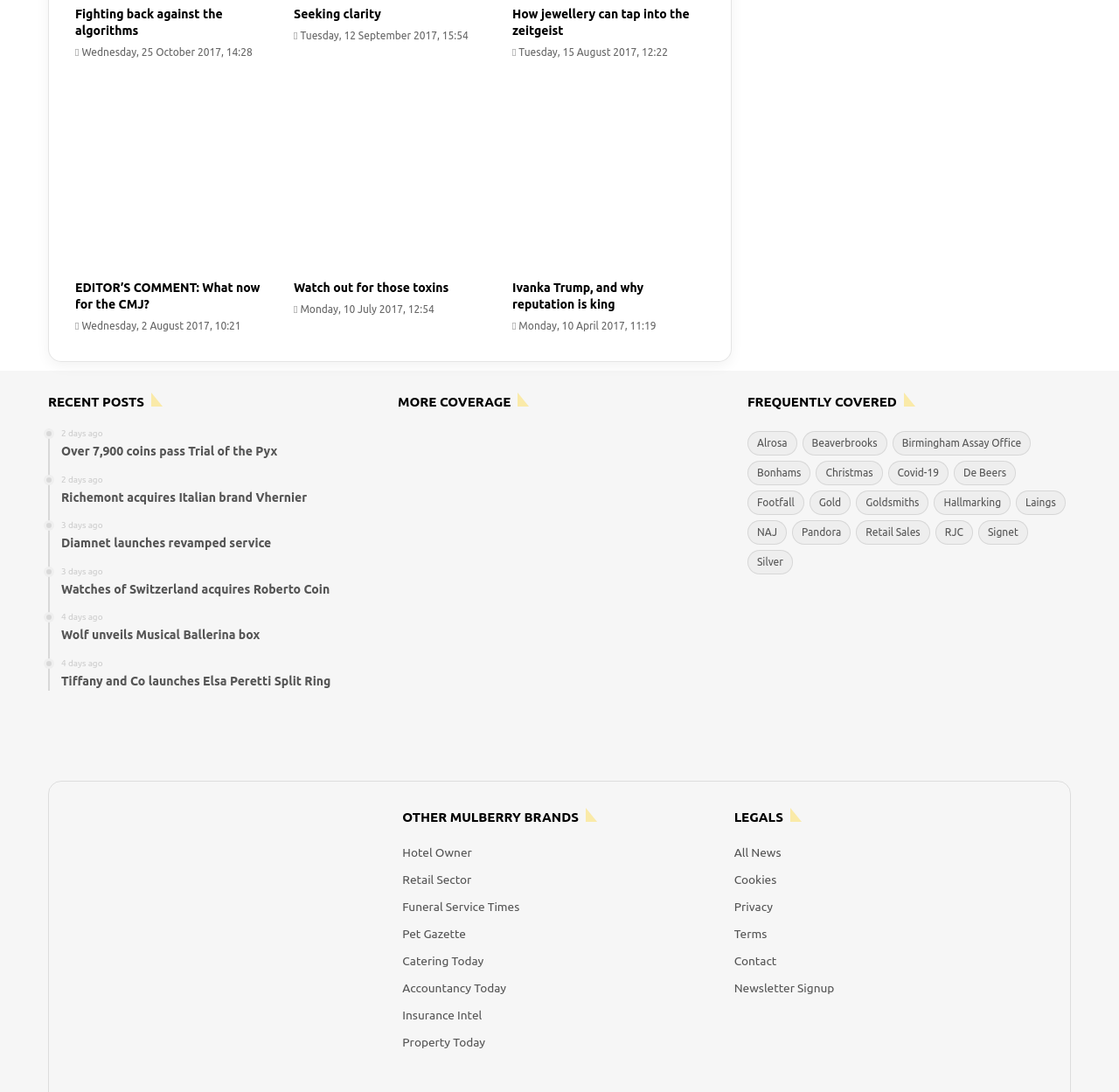Using the given description, provide the bounding box coordinates formatted as (top-left x, top-left y, bottom-right x, bottom-right y), with all values being floating point numbers between 0 and 1. Description: Watch out for those toxins

[0.262, 0.257, 0.401, 0.27]